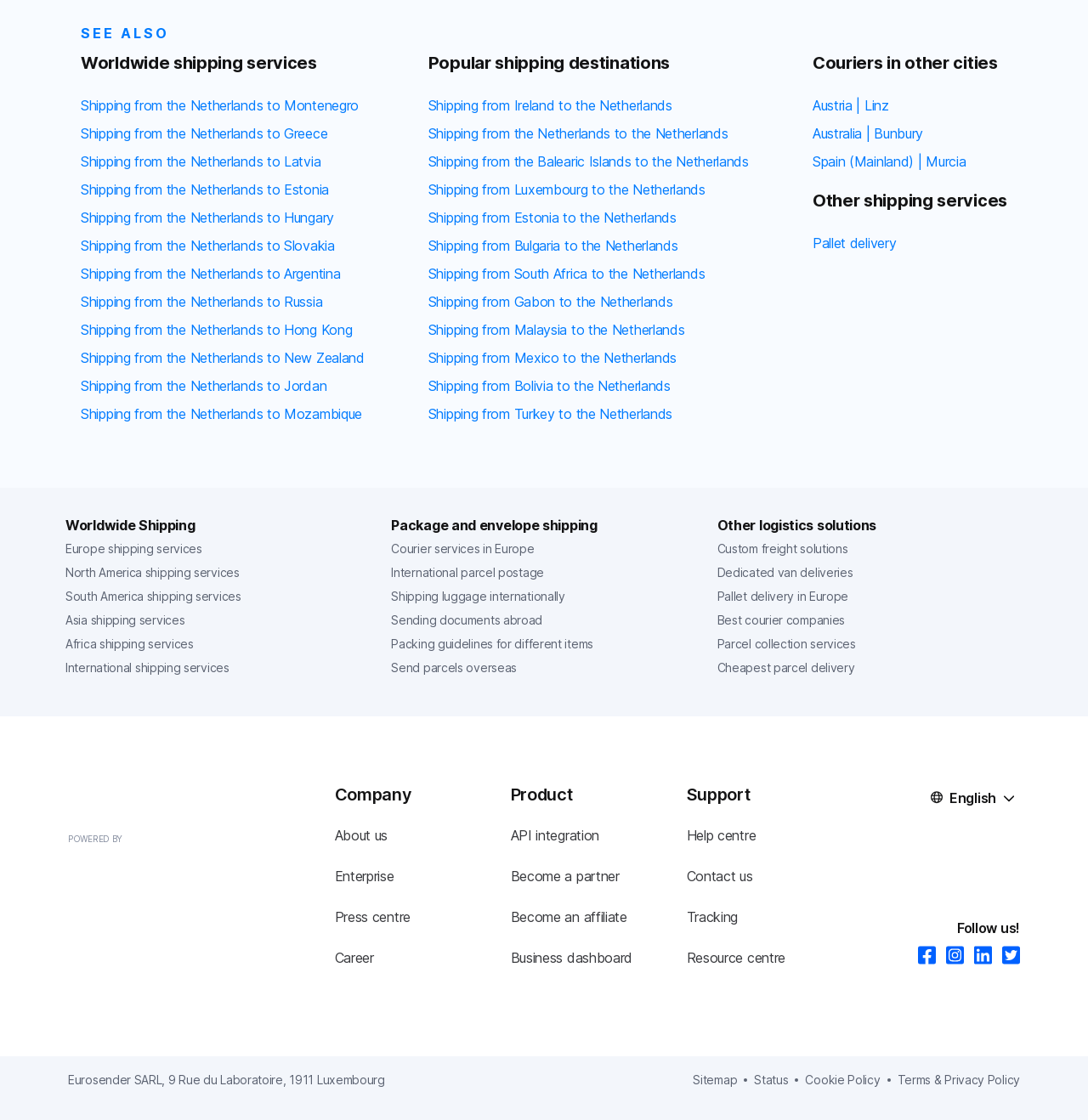Locate the bounding box coordinates for the element described below: "Press centre". The coordinates must be four float values between 0 and 1, formatted as [left, top, right, bottom].

[0.307, 0.811, 0.377, 0.826]